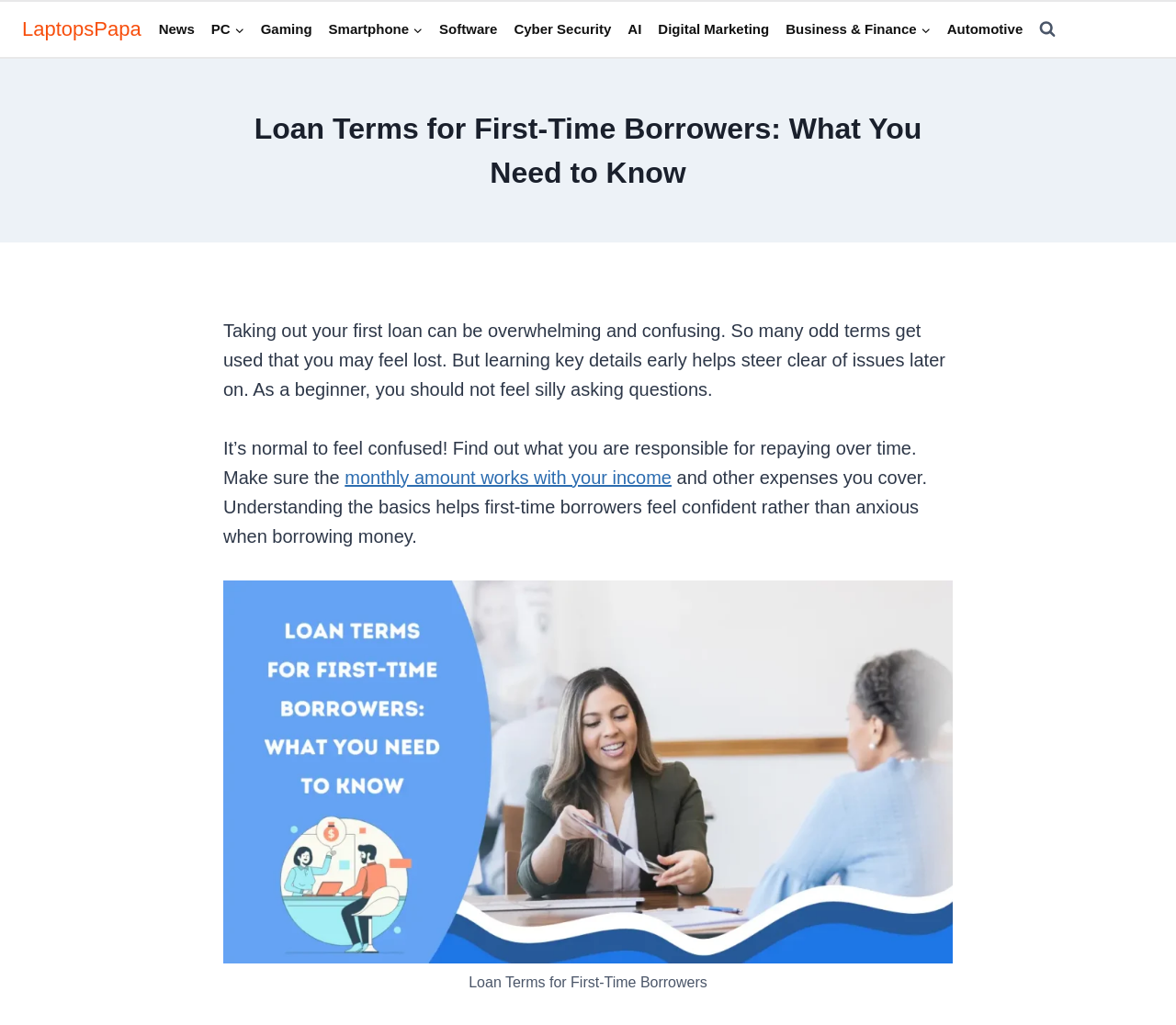By analyzing the image, answer the following question with a detailed response: What type of image is on the webpage?

The webpage features an image related to loan terms, as indicated by the figure caption and the image description 'Loan Terms for First-Time Borrowers'.